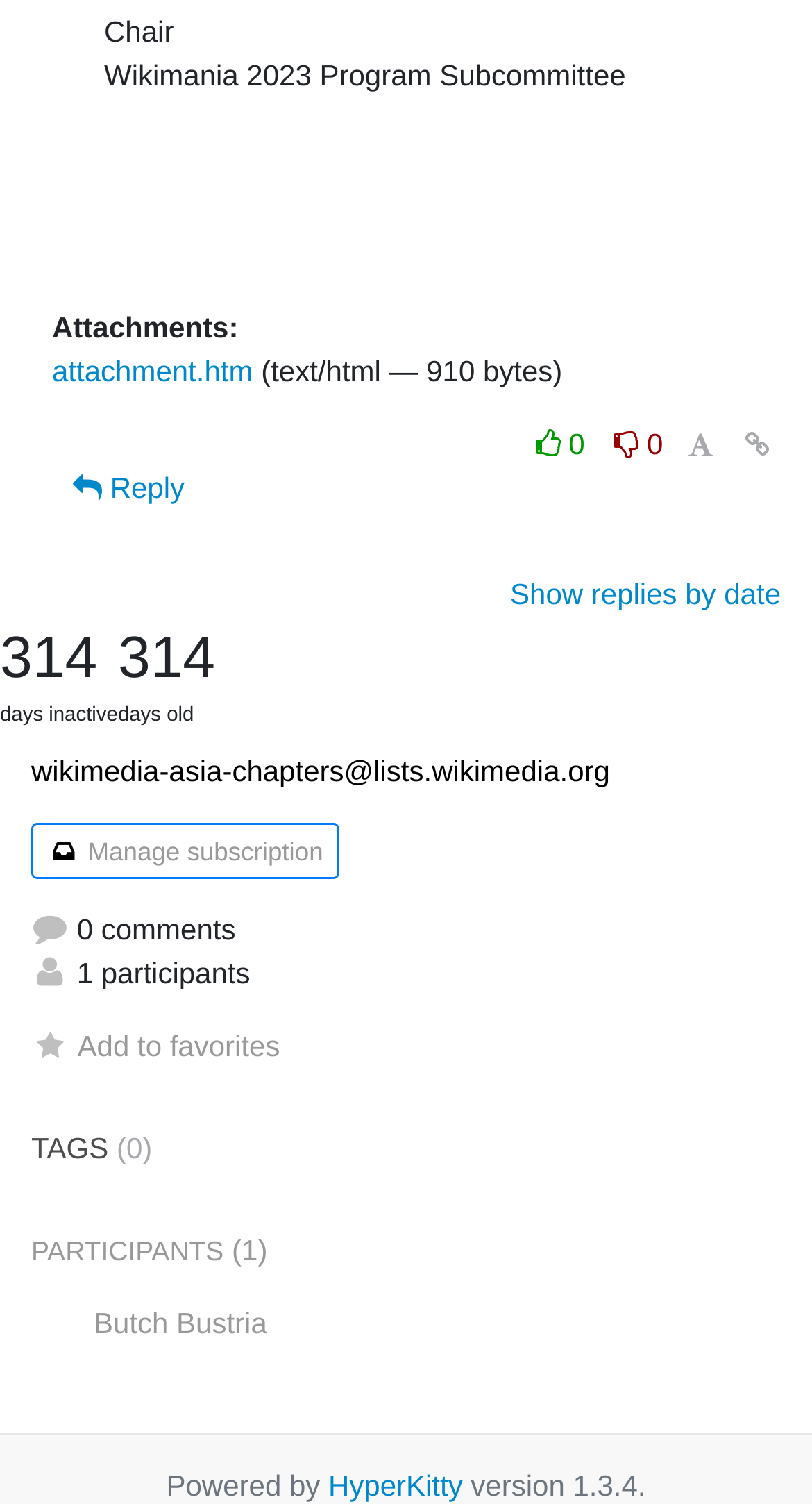Find the bounding box coordinates for the element that must be clicked to complete the instruction: "Manage subscription". The coordinates should be four float numbers between 0 and 1, indicated as [left, top, right, bottom].

[0.038, 0.547, 0.418, 0.585]